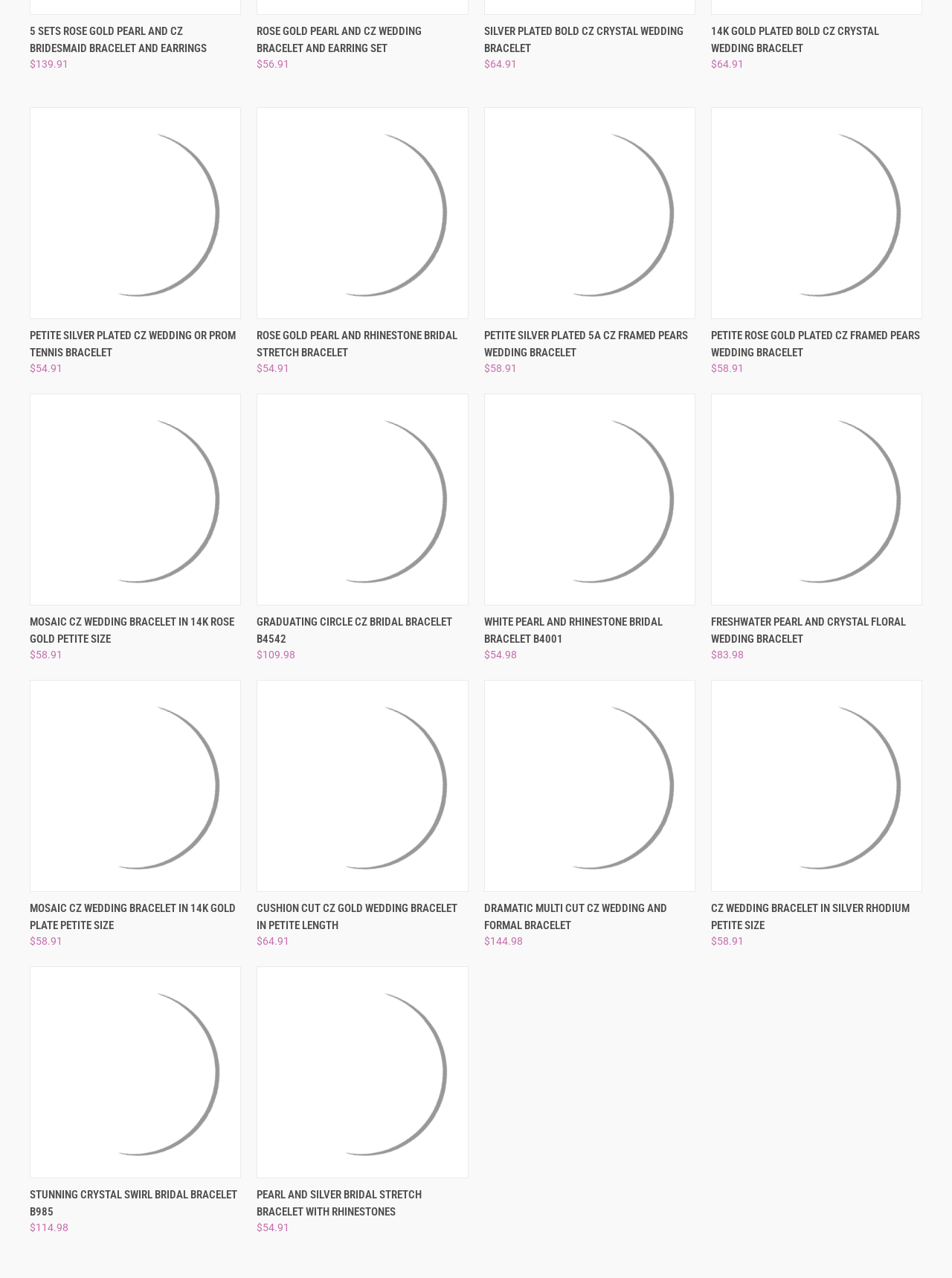Please give a succinct answer to the question in one word or phrase:
What is the price of the 5 Sets Rose Gold Pearl and CZ Bridesmaid Bracelet and Earrings?

$139.91